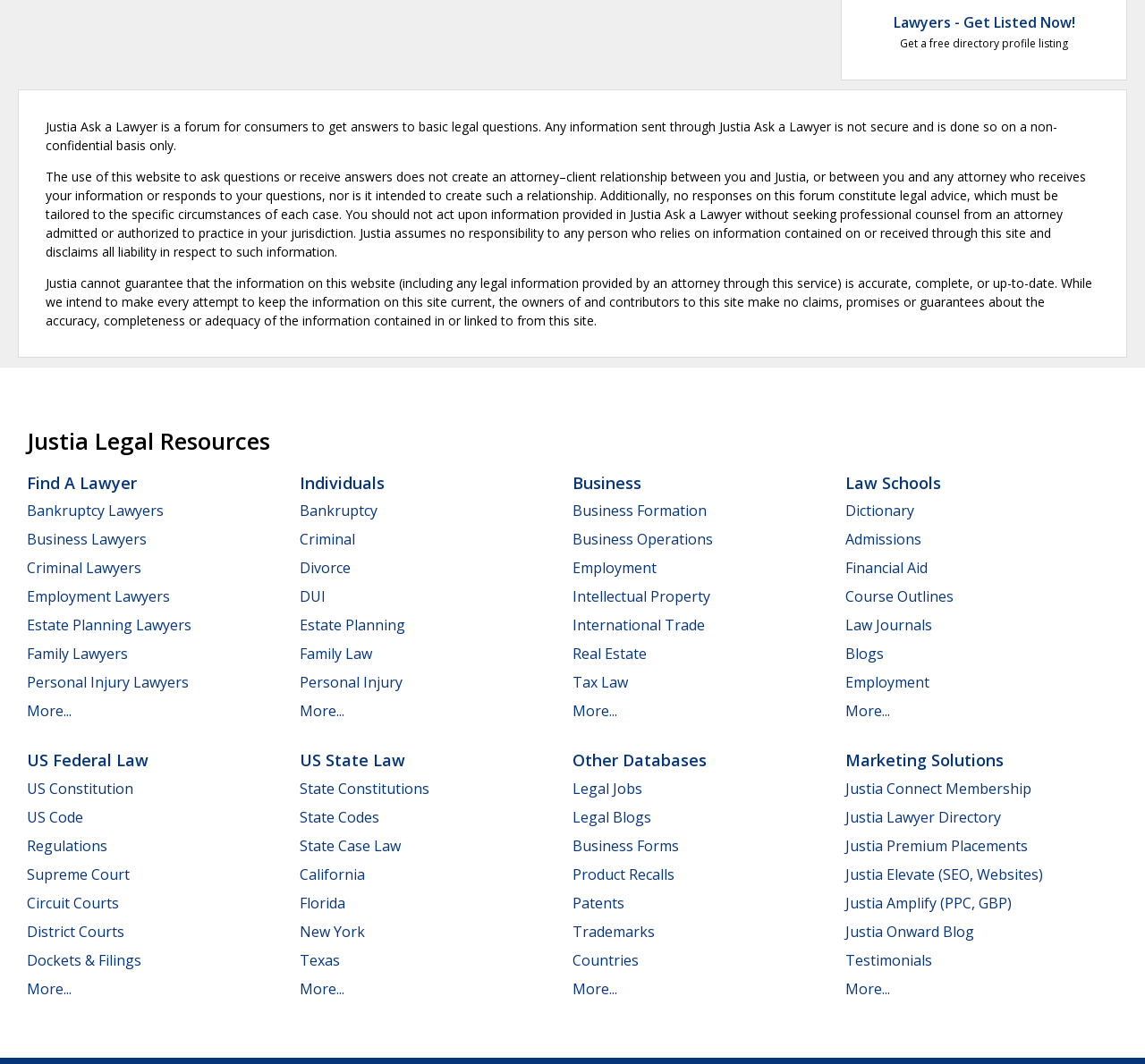Please identify the coordinates of the bounding box for the clickable region that will accomplish this instruction: "Explore bankruptcy lawyers".

[0.023, 0.471, 0.143, 0.489]